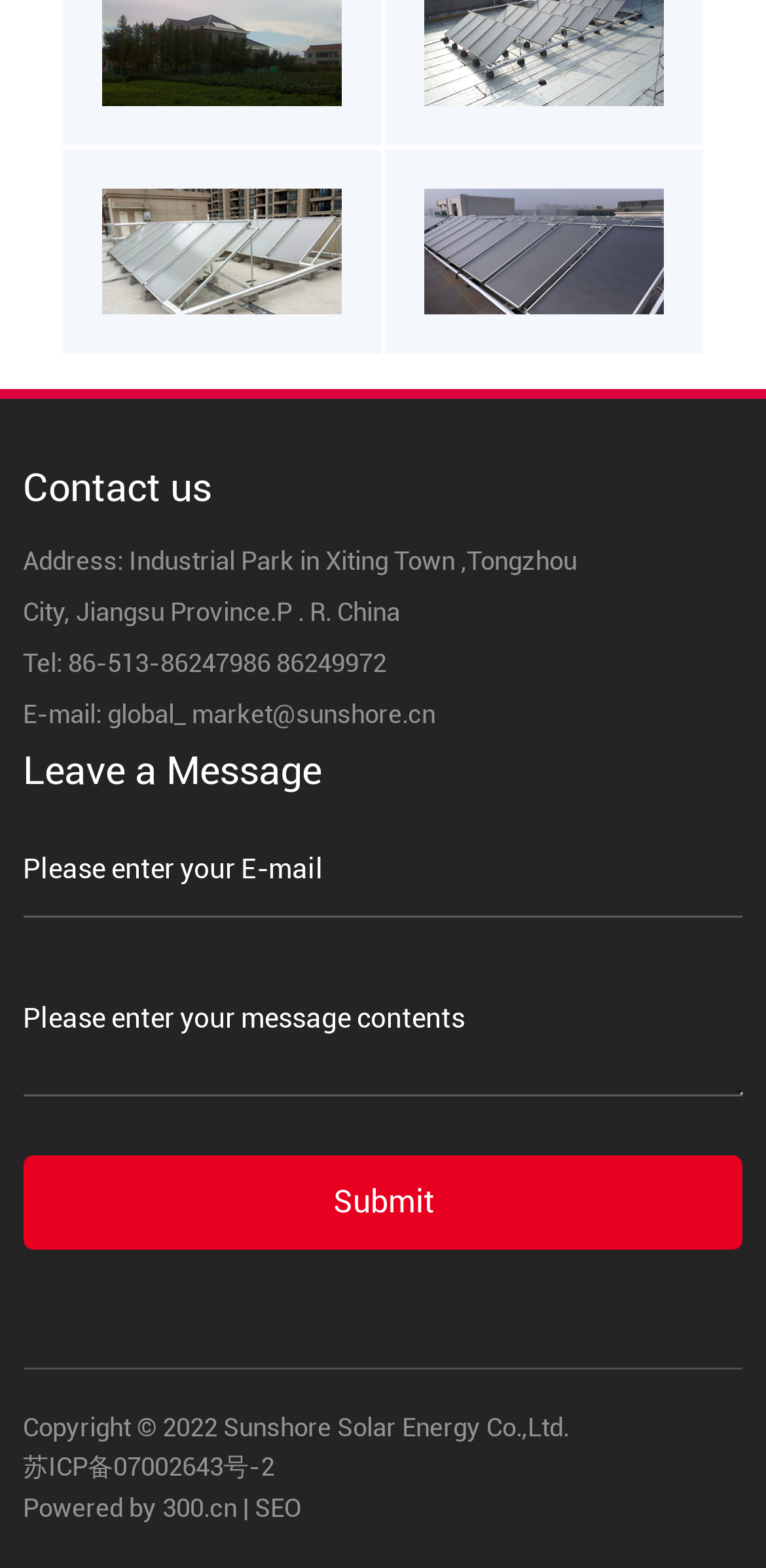Bounding box coordinates should be provided in the format (top-left x, top-left y, bottom-right x, bottom-right y) with all values between 0 and 1. Identify the bounding box for this UI element: Powered by 300.cn

[0.03, 0.952, 0.309, 0.971]